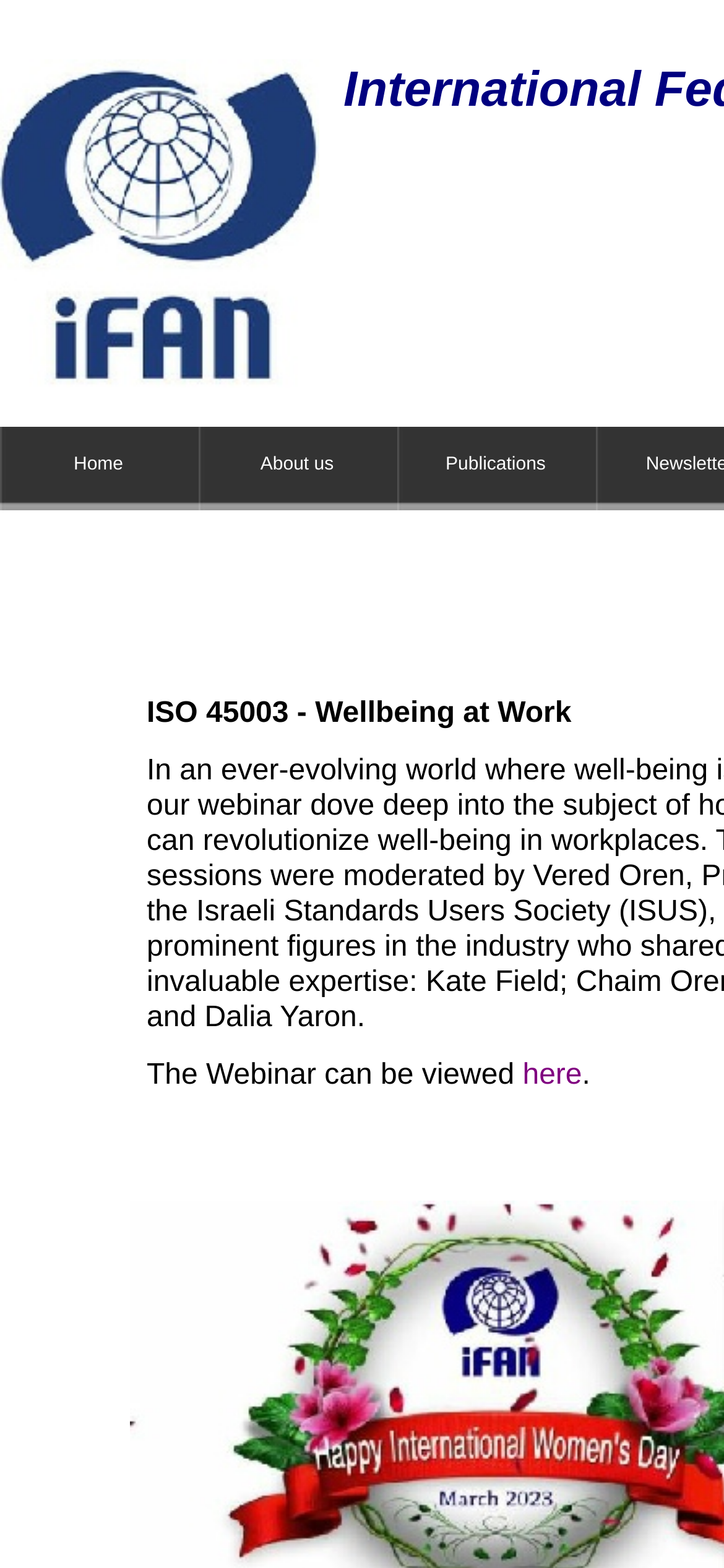Using the format (top-left x, top-left y, bottom-right x, bottom-right y), provide the bounding box coordinates for the described UI element. All values should be floating point numbers between 0 and 1: About us

[0.274, 0.272, 0.549, 0.325]